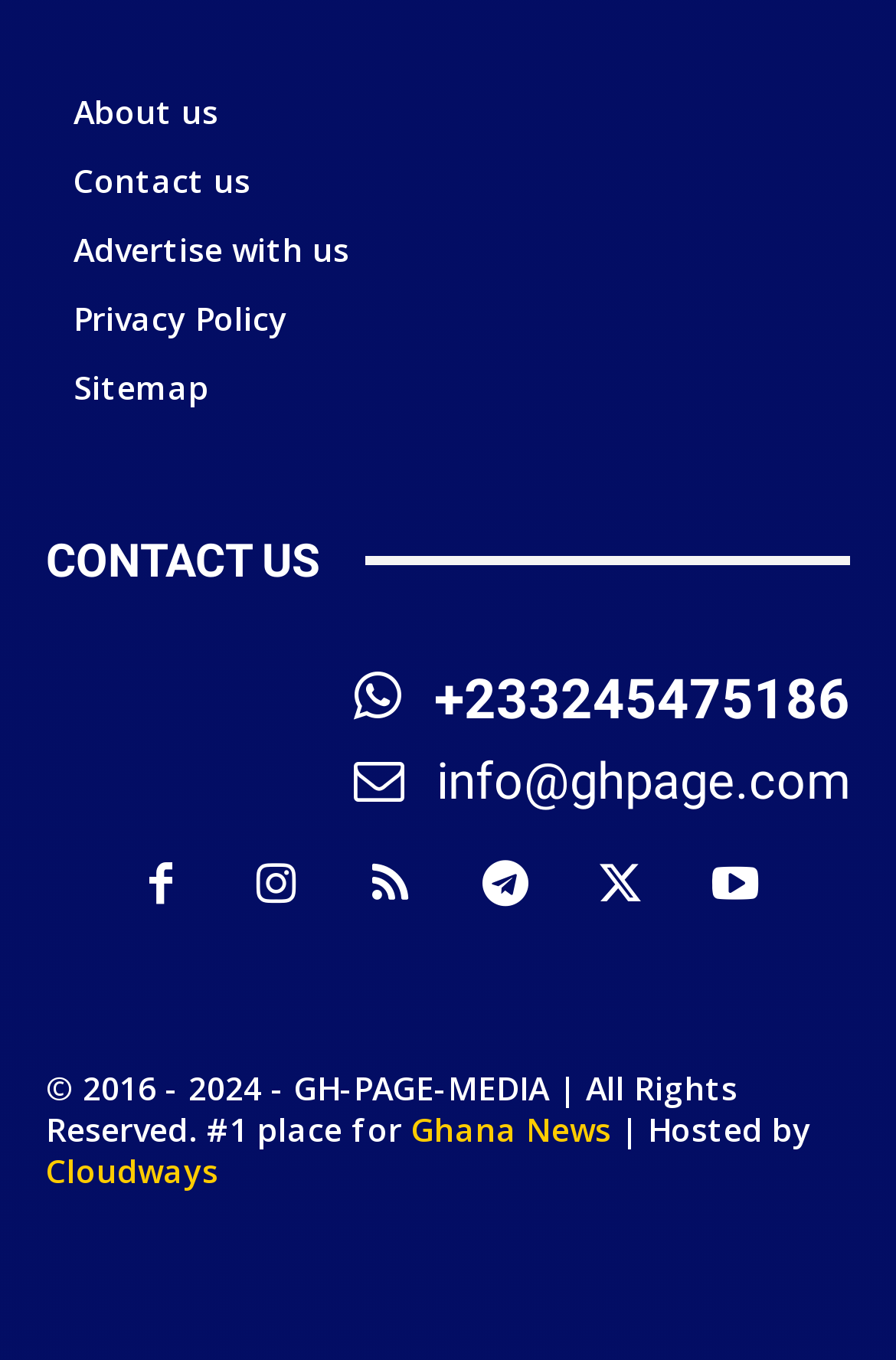Please identify the bounding box coordinates of the area I need to click to accomplish the following instruction: "Check out Cloudways".

[0.051, 0.844, 0.244, 0.877]